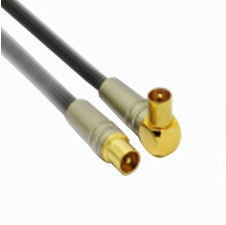Detail everything you observe in the image.

The image showcases a high-quality Coaxial Cable, specifically designed for optimal signal transmission. Featuring a robust construction, the cable ends are equipped with gold-plated connectors that ensure a reliable connection with minimal signal loss, enhancing audio and video performance. This particular model is the HD101 Coaxial Cable, ideal for connecting various devices such as televisions, antennas, and audio systems. Its design supports effective connectivity in both home entertainment and professional environments, reflecting the importance of quality cables in delivering high-definition multimedia experiences.